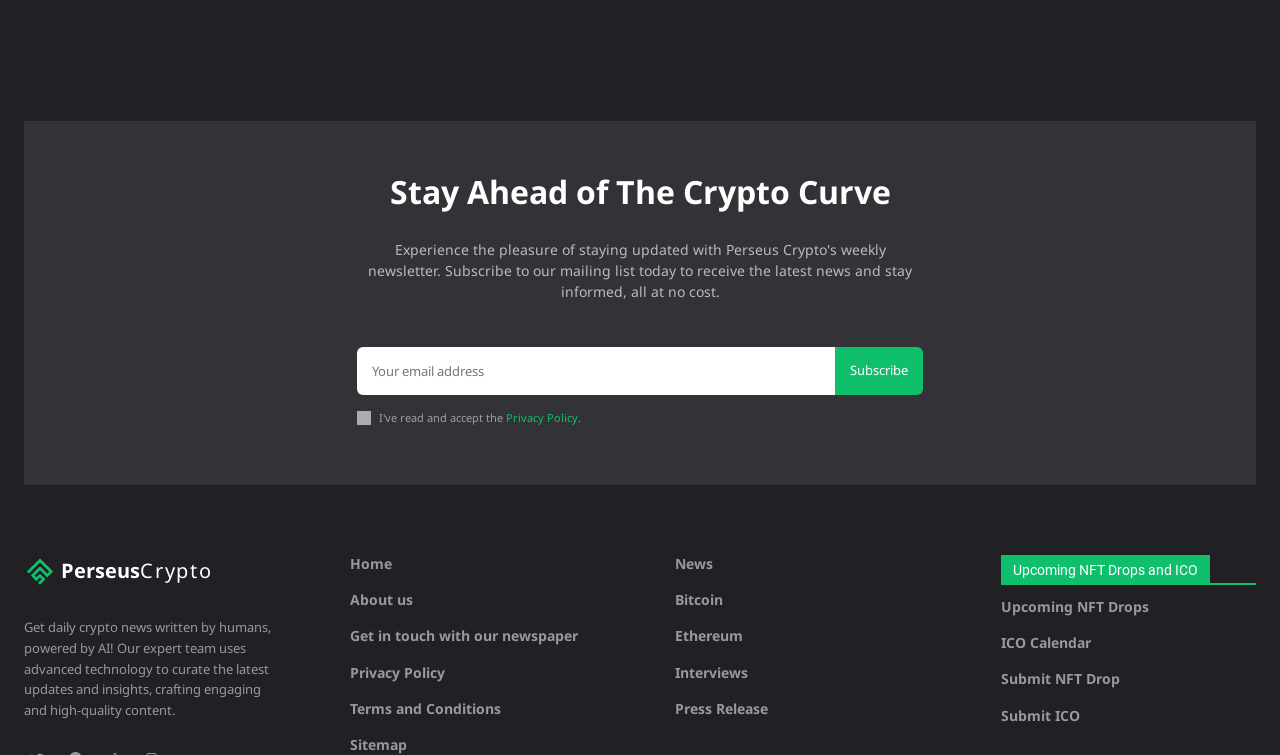Provide the bounding box coordinates, formatted as (top-left x, top-left y, bottom-right x, bottom-right y), with all values being floating point numbers between 0 and 1. Identify the bounding box of the UI element that matches the description: Interviews

[0.527, 0.879, 0.727, 0.903]